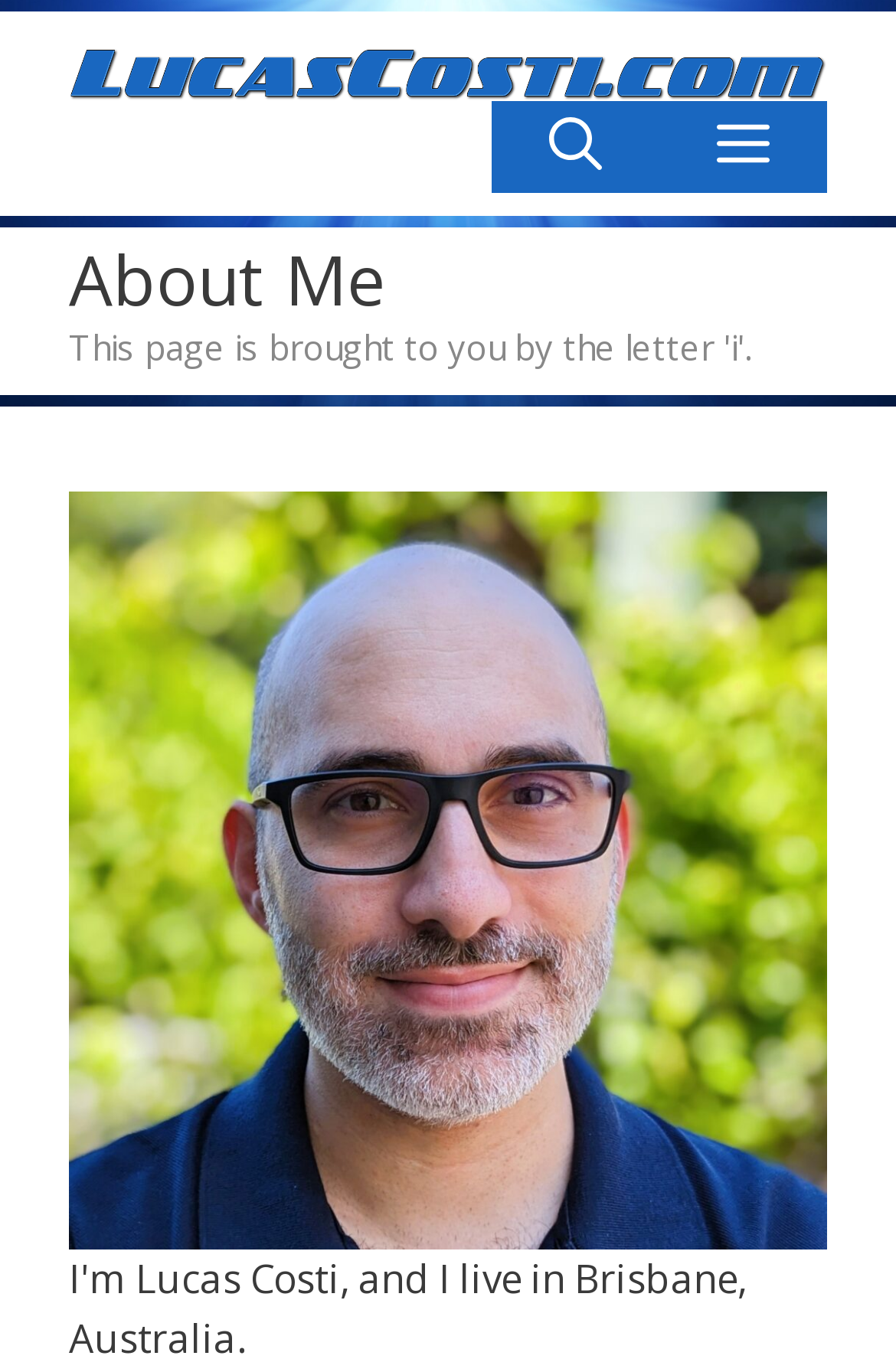Create a detailed summary of all the visual and textual information on the webpage.

The webpage is about Lucas Costi, a technical writer living in Brisbane, Australia. At the top of the page, there is a banner that spans the entire width, containing a link to LucasCosti.com, accompanied by an image with the same name. To the right of the link, there is a navigation section with a mobile toggle button and a link to open a search bar.

Below the banner, there is a prominent heading that reads "About Me". This heading is positioned above a large image that takes up most of the page's width, which is a photo of Lucas Costi himself.